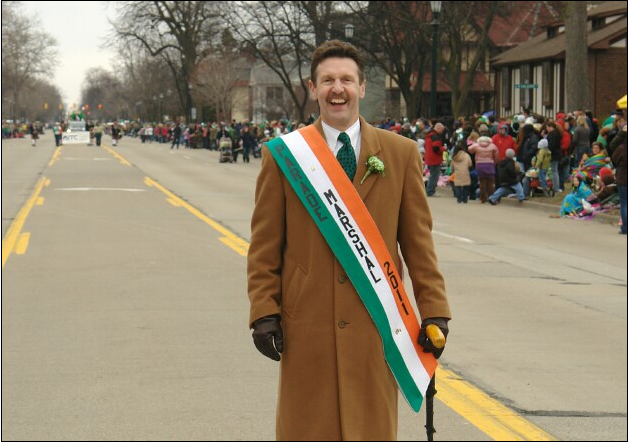What is the atmosphere of the parade scene?
Observe the image and answer the question with a one-word or short phrase response.

bustling